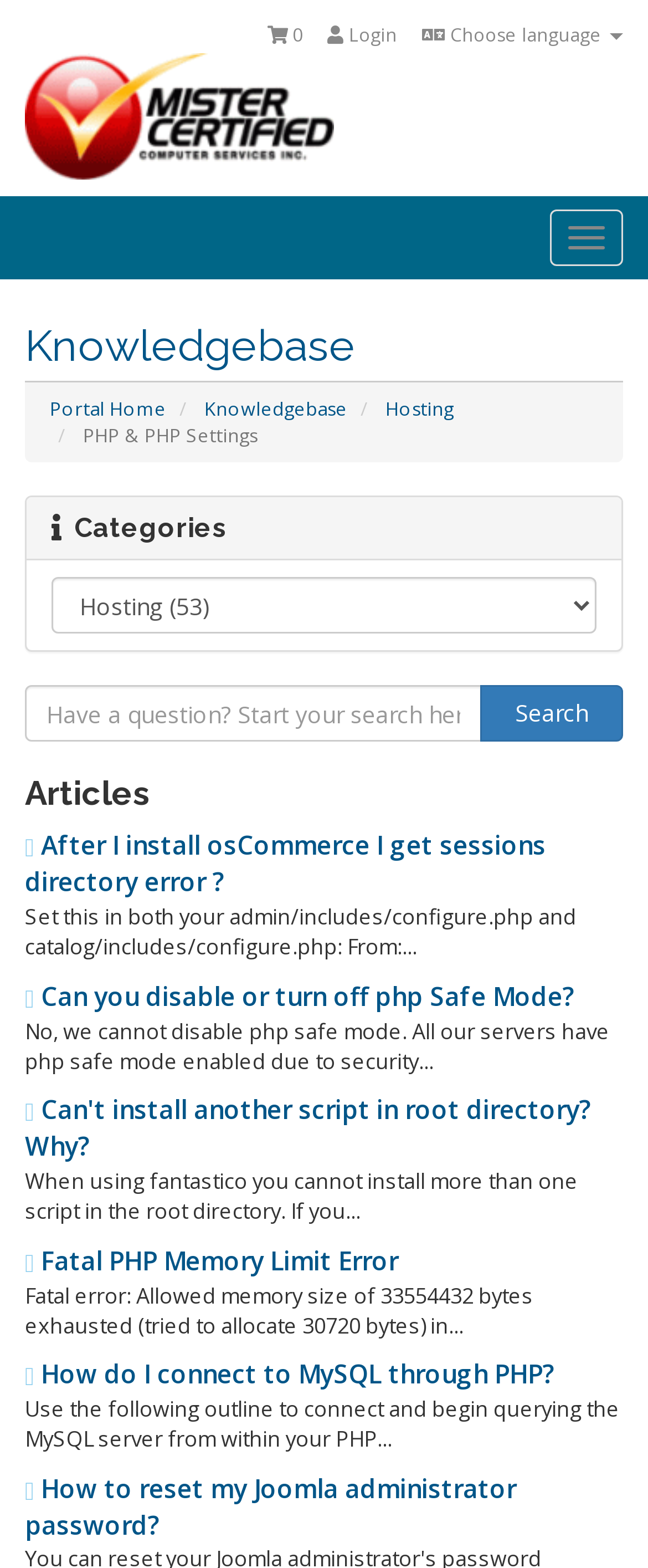Determine the bounding box coordinates of the section to be clicked to follow the instruction: "Toggle navigation". The coordinates should be given as four float numbers between 0 and 1, formatted as [left, top, right, bottom].

[0.849, 0.134, 0.962, 0.17]